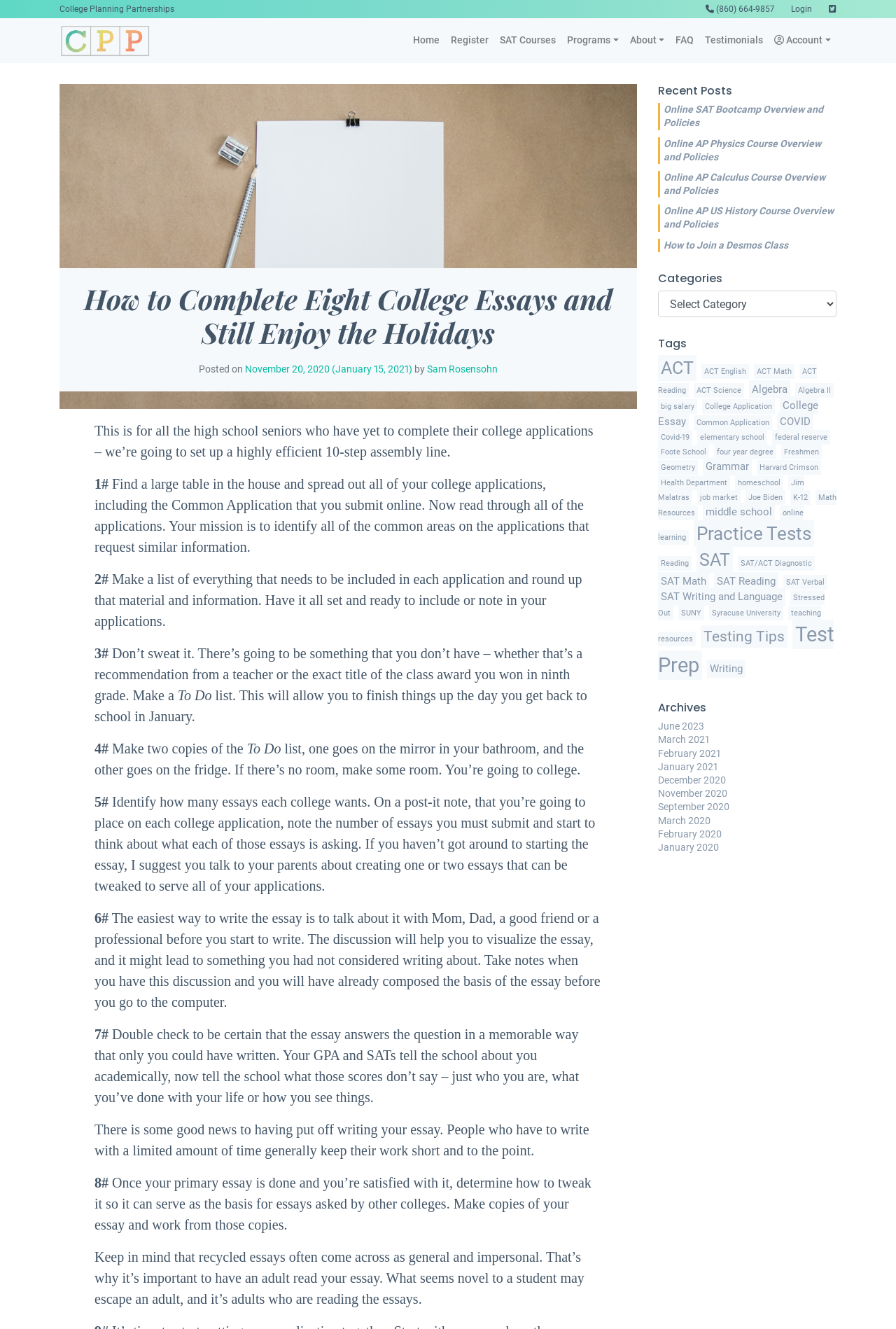What is the name of the organization?
Please provide a single word or phrase as the answer based on the screenshot.

College Planning Partnerships